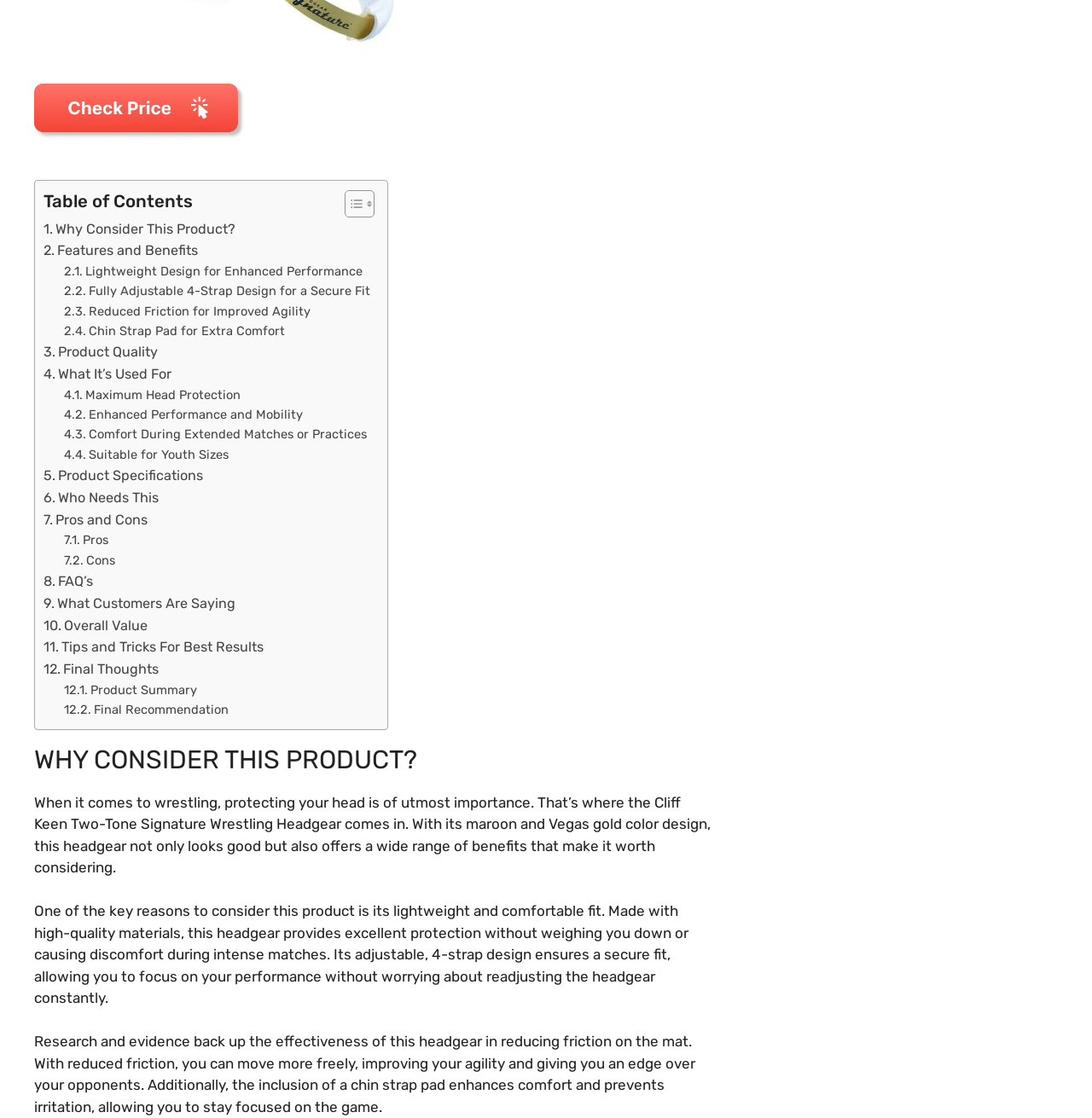What is the benefit of the headgear's lightweight design?
Analyze the image and deliver a detailed answer to the question.

The lightweight design of the headgear is mentioned as providing excellent protection without weighing the user down, allowing for enhanced performance and mobility during intense matches.